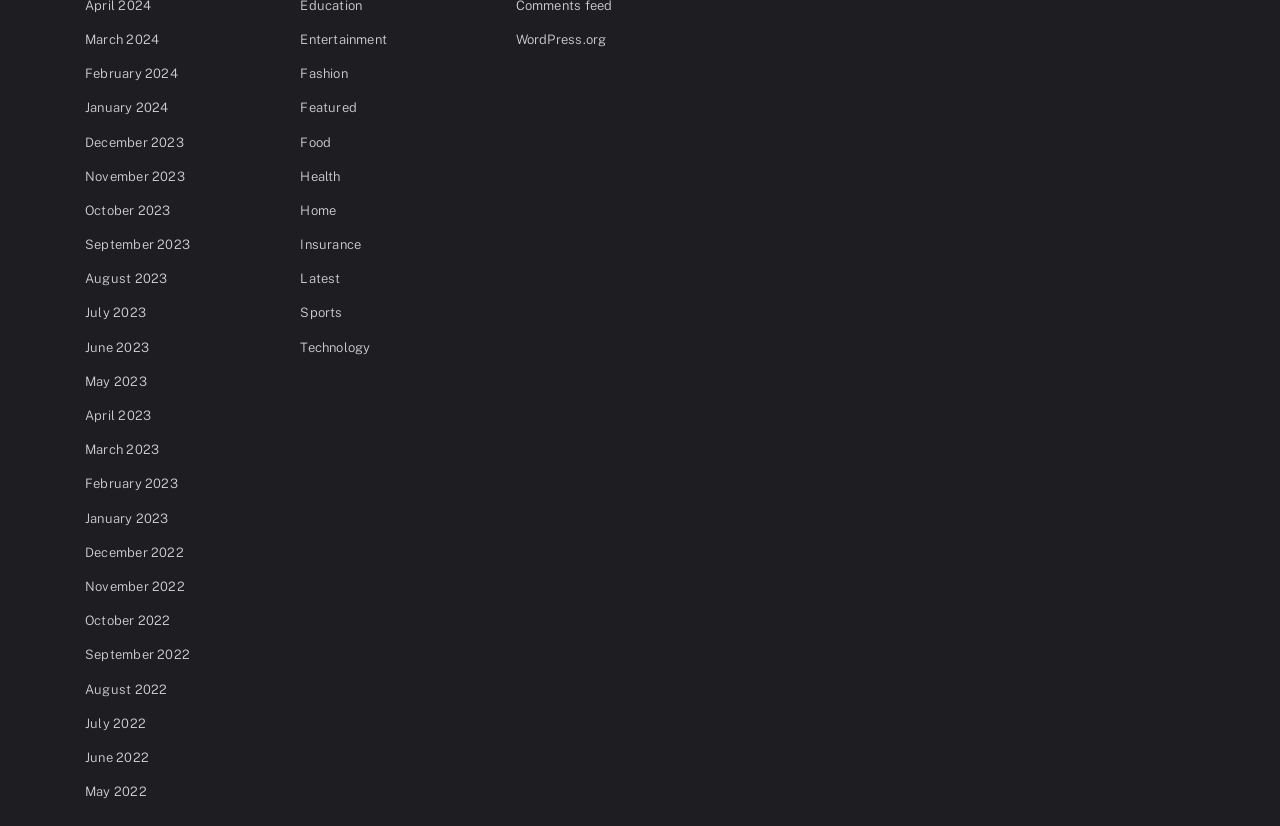Can you show the bounding box coordinates of the region to click on to complete the task described in the instruction: "Read the news titled 'What Tysons is still missing in 2016.'"?

None